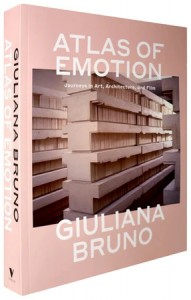What is the background color of the book's cover?
Using the details shown in the screenshot, provide a comprehensive answer to the question.

The background color of the book's cover is pale pink, which is an elegant design choice that complements the bold white lettering of the title.